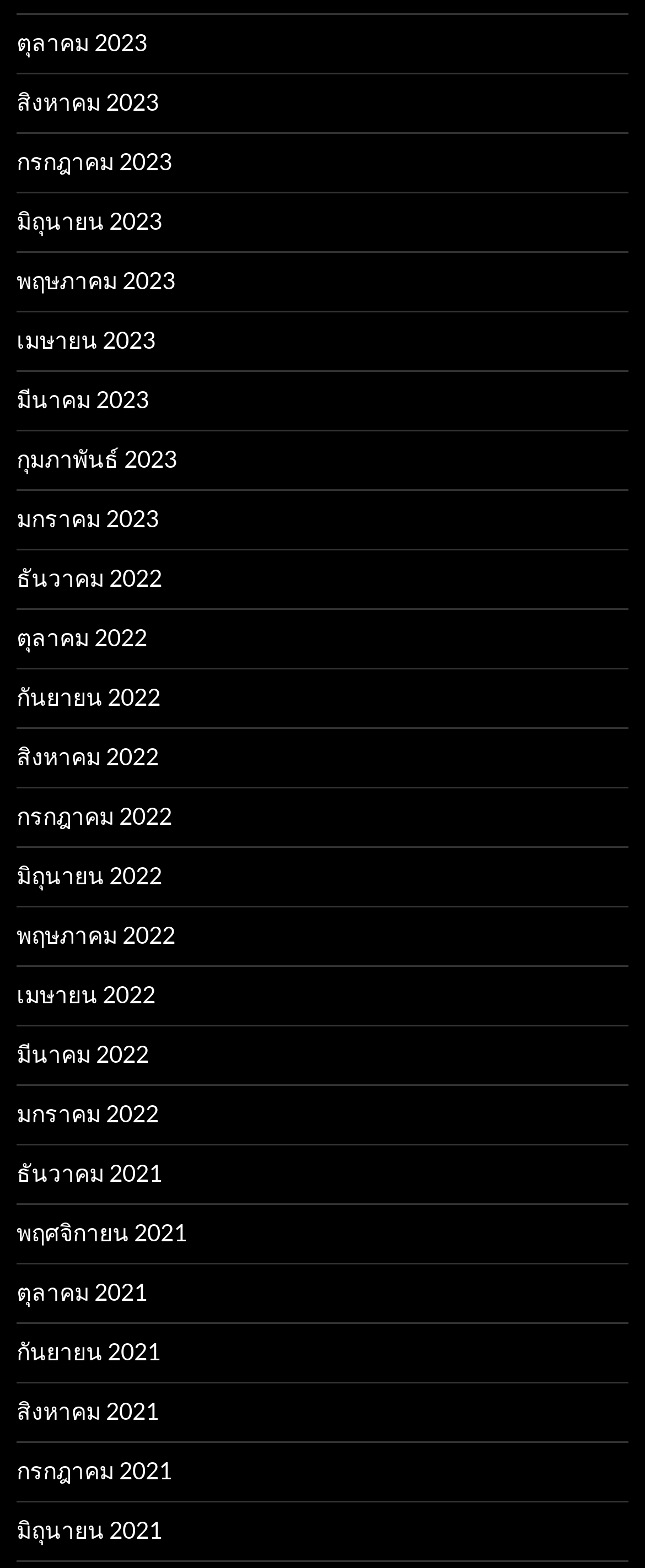Identify the bounding box coordinates of the clickable region required to complete the instruction: "view October 2023". The coordinates should be given as four float numbers within the range of 0 and 1, i.e., [left, top, right, bottom].

[0.026, 0.018, 0.228, 0.036]